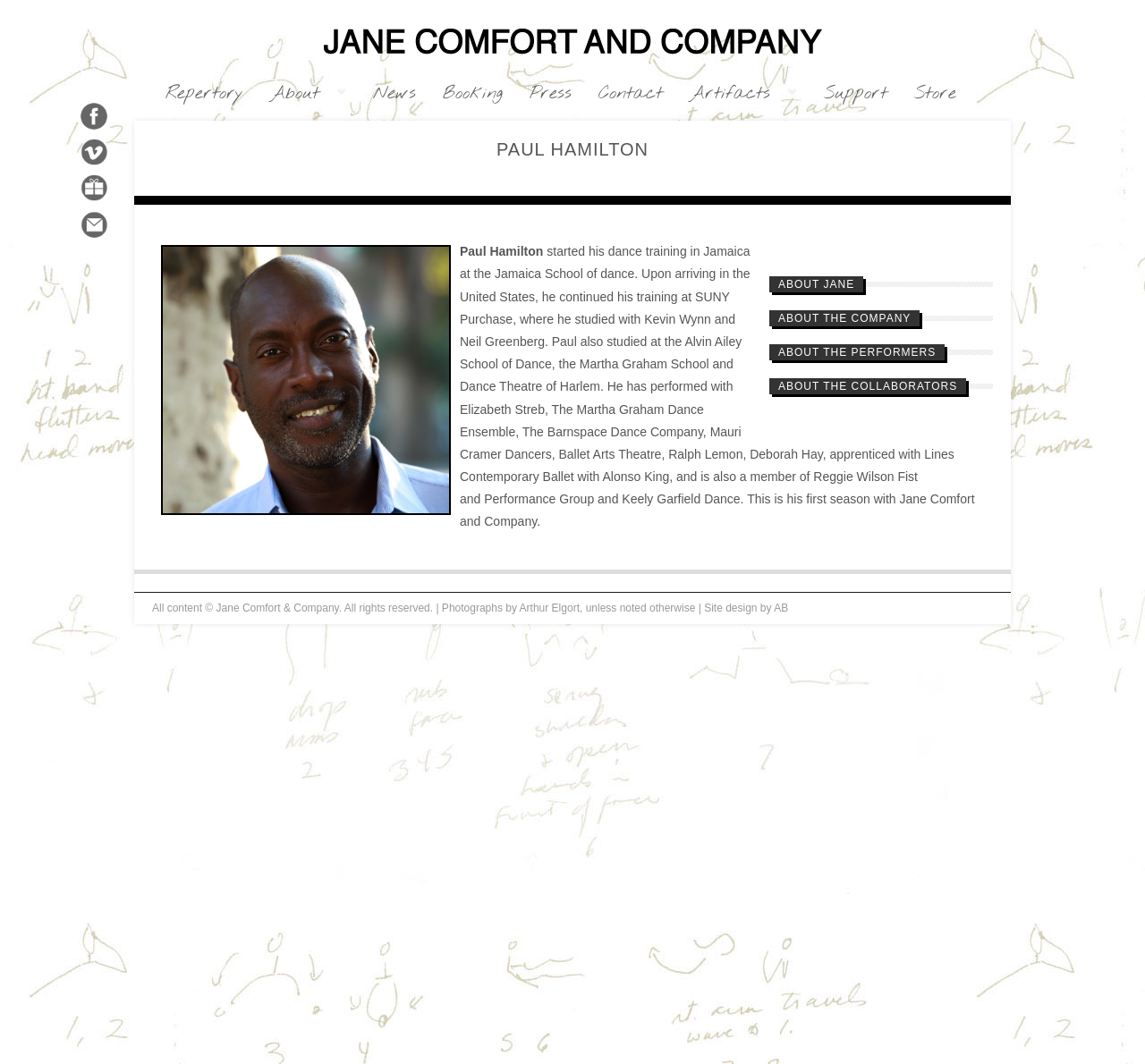Analyze the image and deliver a detailed answer to the question: What is the name of the company?

I found the answer by looking at the top of the webpage, where it says 'PAUL HAMILTON : Jane Comfort and Company'. The company name is 'Jane Comfort and Company'.